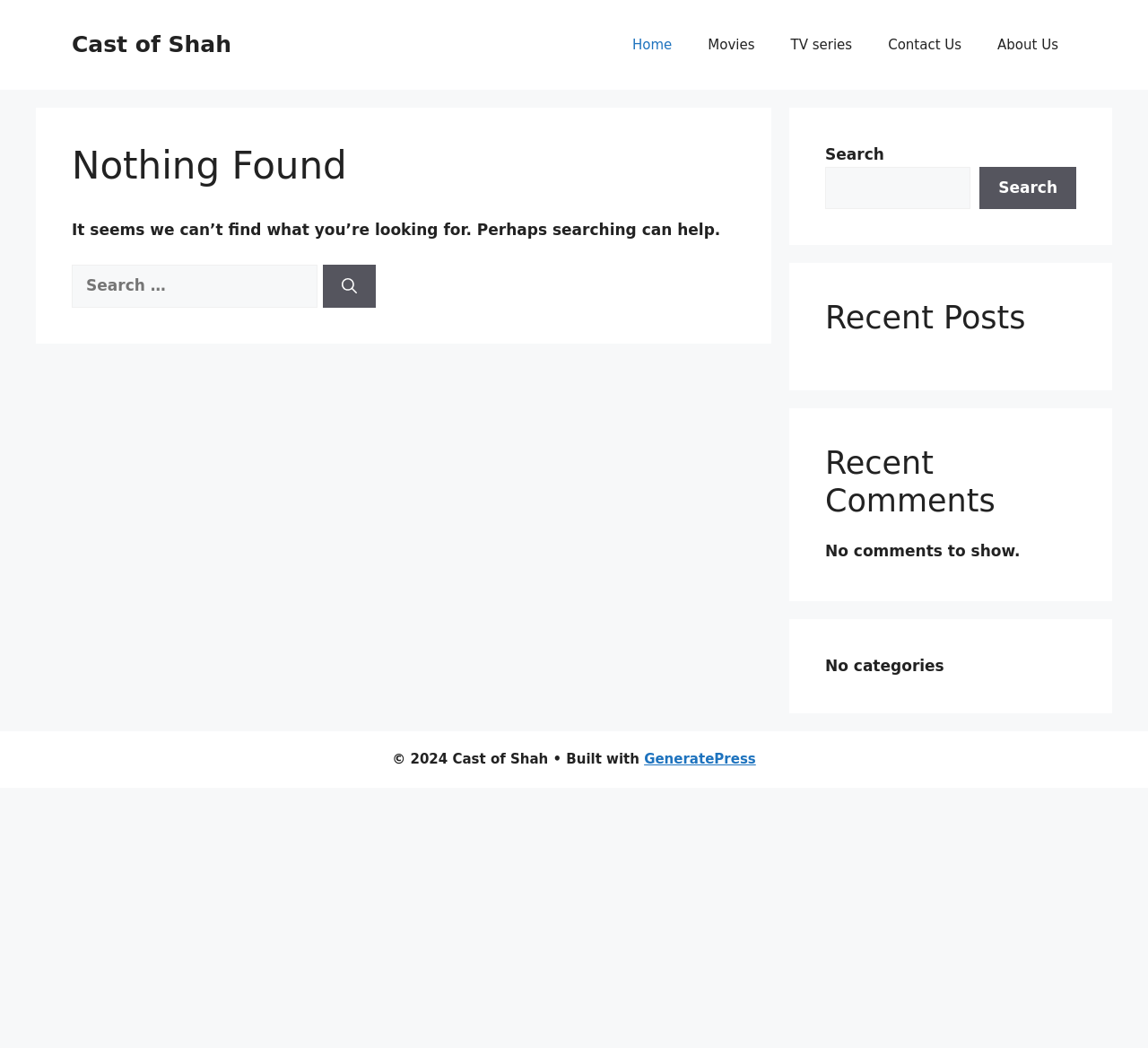Please answer the following question using a single word or phrase: 
What is the current page about?

Nothing Found